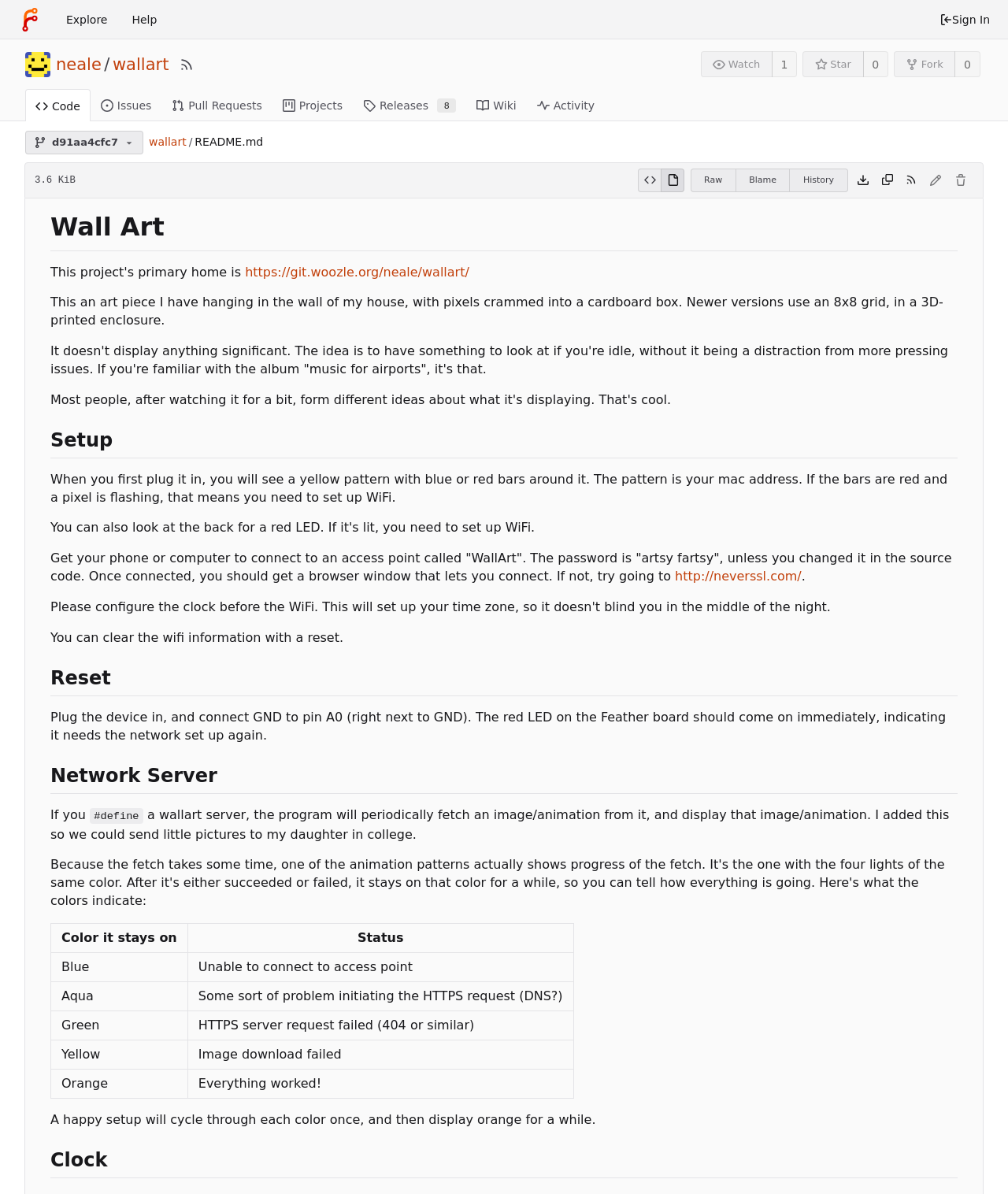Please determine the bounding box coordinates, formatted as (top-left x, top-left y, bottom-right x, bottom-right y), with all values as floating point numbers between 0 and 1. Identify the bounding box of the region described as: aria-label="View Source"

[0.633, 0.141, 0.656, 0.161]